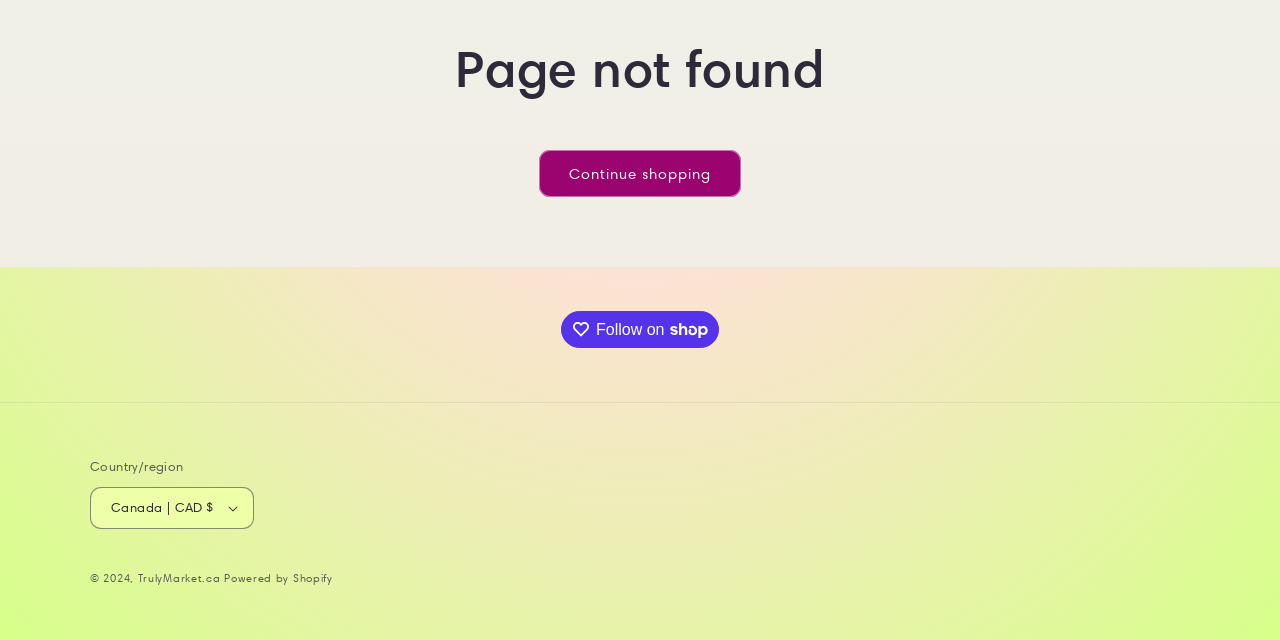Using the description: "TrulyMarket.ca", determine the UI element's bounding box coordinates. Ensure the coordinates are in the format of four float numbers between 0 and 1, i.e., [left, top, right, bottom].

[0.108, 0.892, 0.172, 0.913]